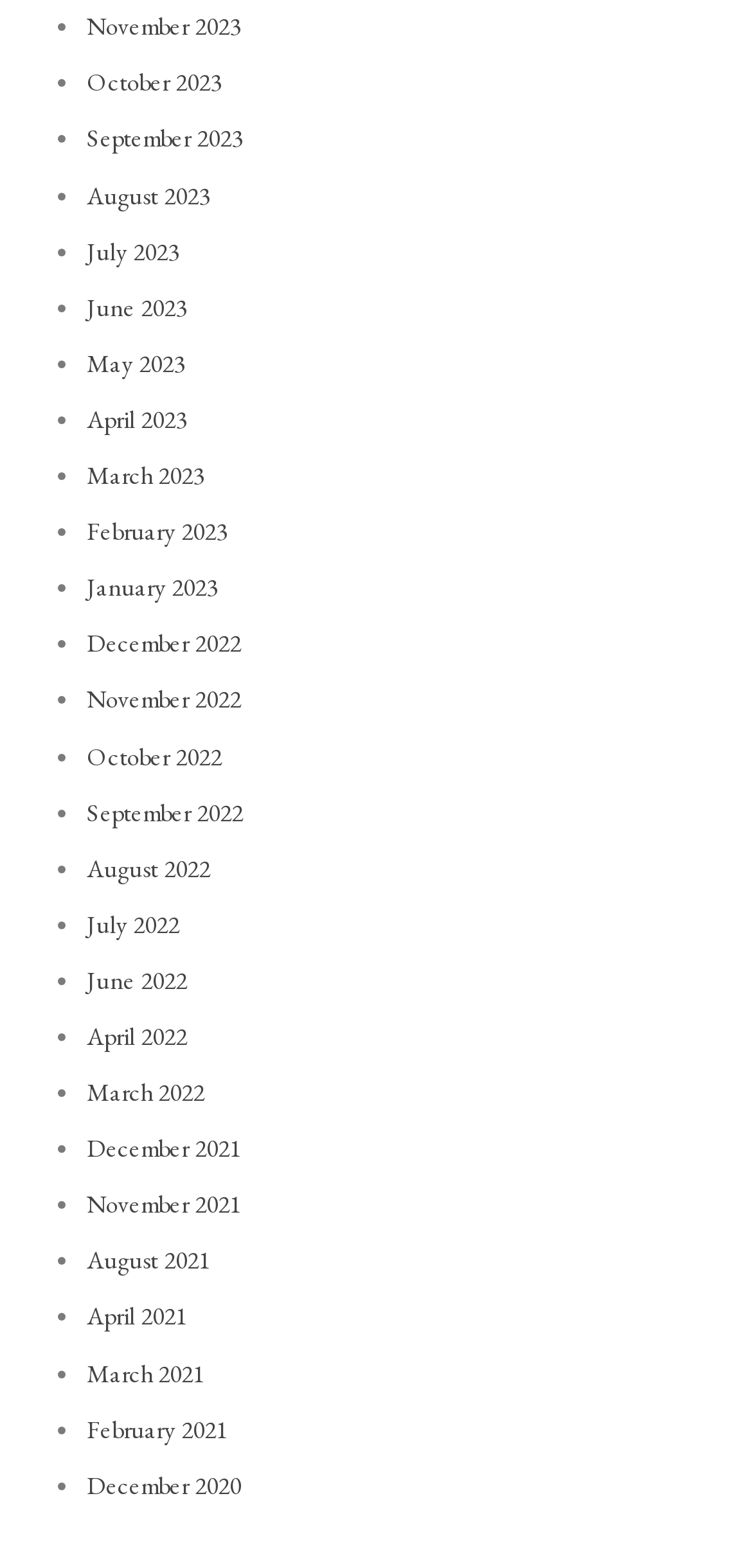What is the most recent month listed?
Please interpret the details in the image and answer the question thoroughly.

By examining the list of links on the webpage, I can see that the most recent month listed is November 2023, which is the first item in the list.